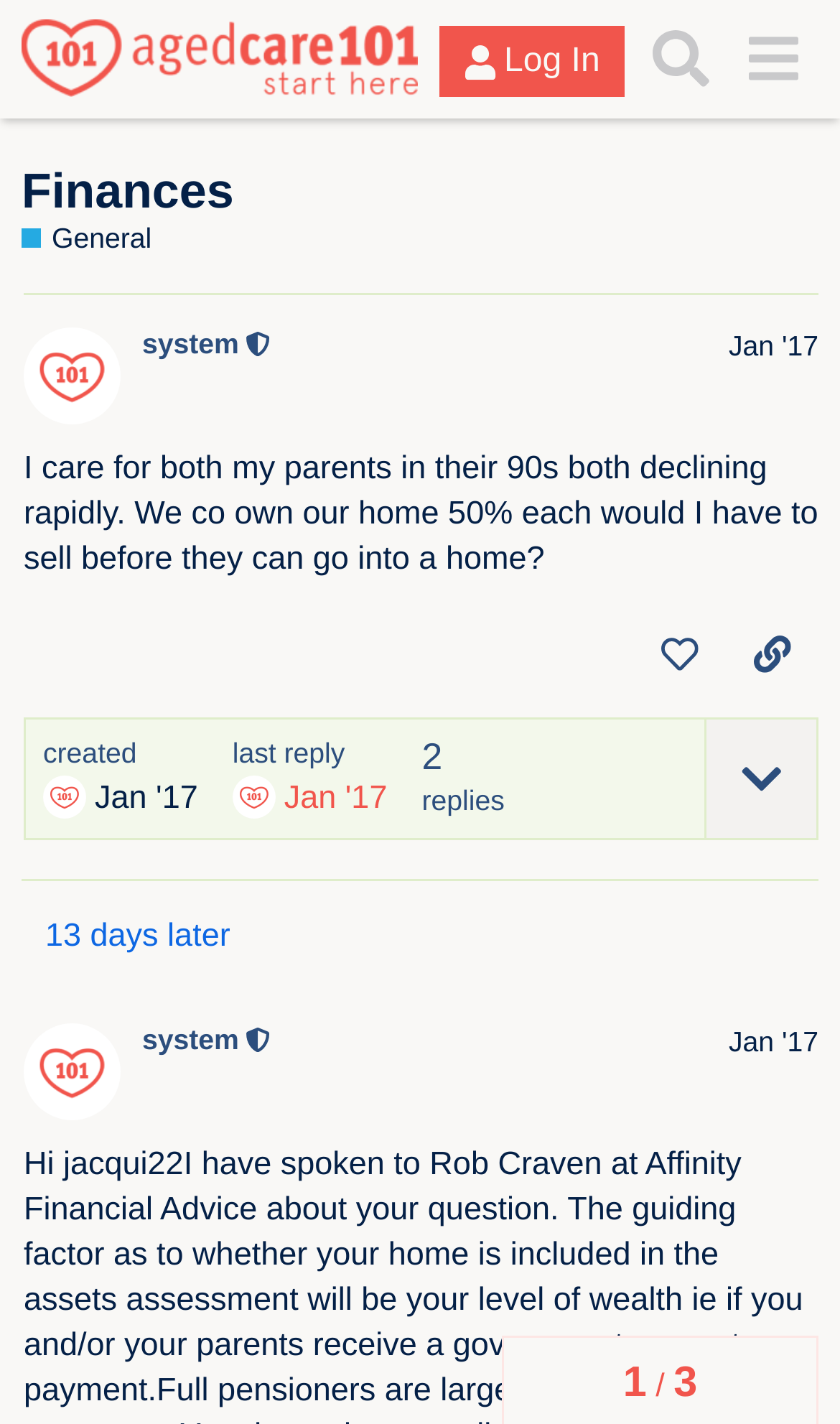Analyze the image and answer the question with as much detail as possible: 
What is the date of the last reply?

The date of the last reply can be determined by looking at the text 'last reply Jan '17' and the subsequent text '23 Jan 2017 03:23', which indicates the date and time of the last reply.